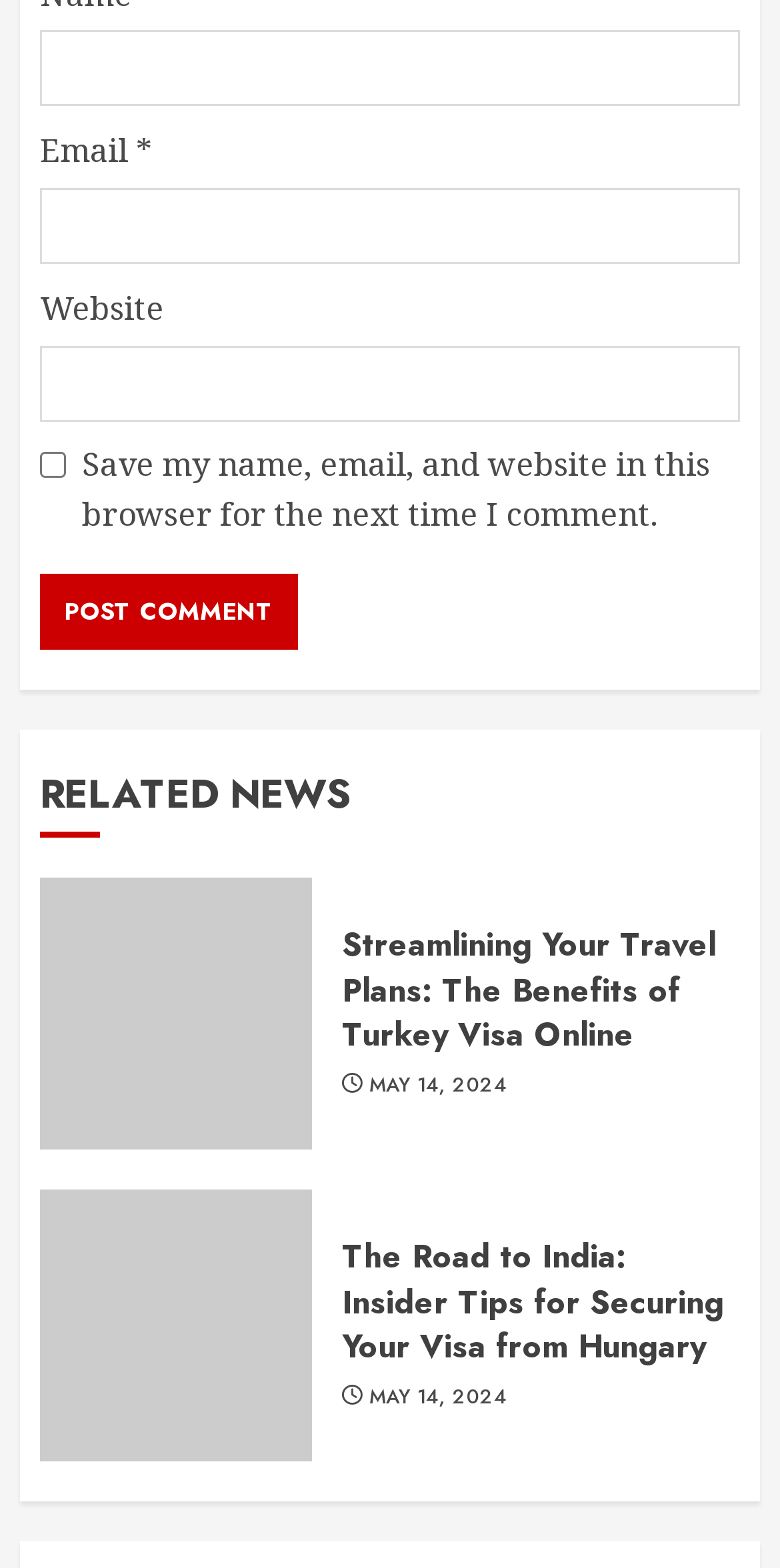Please reply with a single word or brief phrase to the question: 
What is the label of the checkbox?

Save my name, email, and website in this browser for the next time I comment.